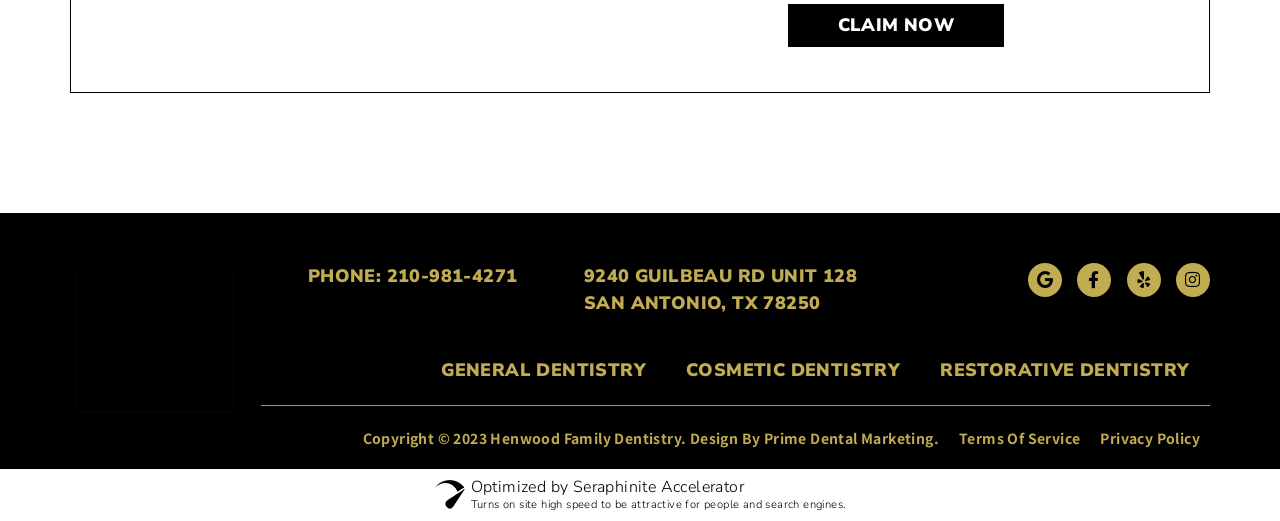Identify the bounding box coordinates of the region that needs to be clicked to carry out this instruction: "Click CLAIM NOW". Provide these coordinates as four float numbers ranging from 0 to 1, i.e., [left, top, right, bottom].

[0.615, 0.008, 0.785, 0.091]